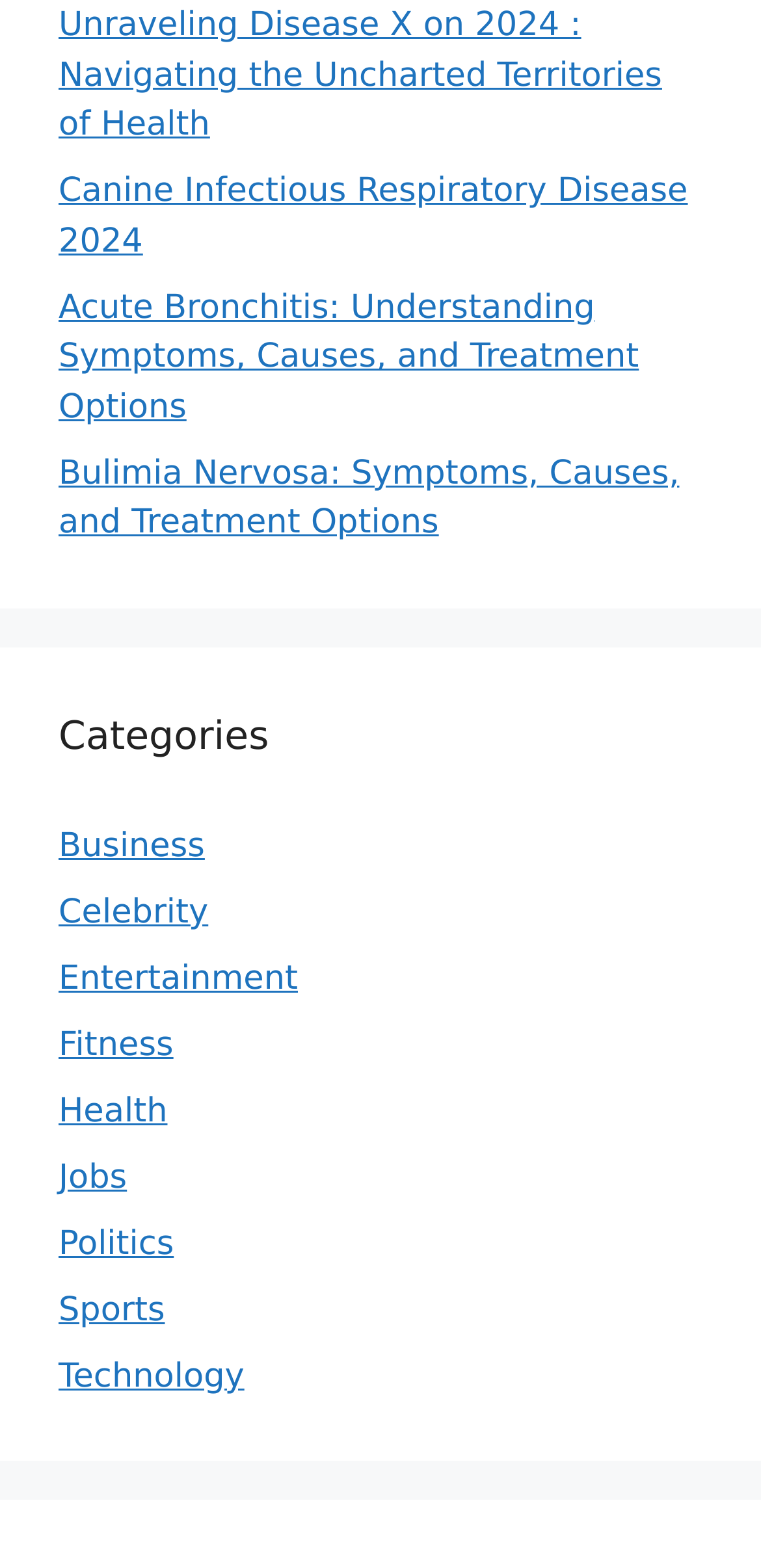Please identify the bounding box coordinates of the element I need to click to follow this instruction: "View articles about Canine Infectious Respiratory Disease".

[0.077, 0.11, 0.904, 0.167]